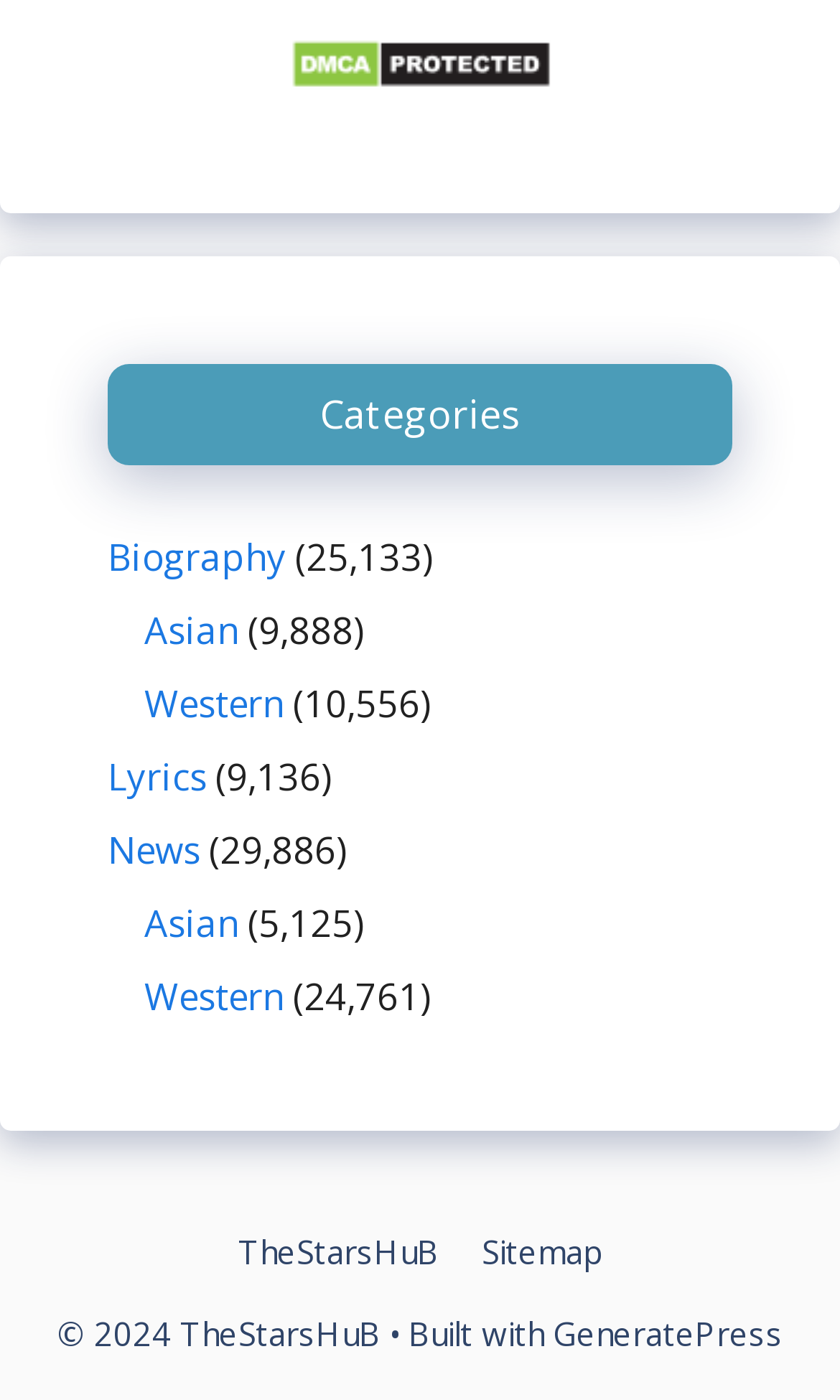Find and specify the bounding box coordinates that correspond to the clickable region for the instruction: "Check the 'Sitemap'".

[0.573, 0.879, 0.717, 0.91]